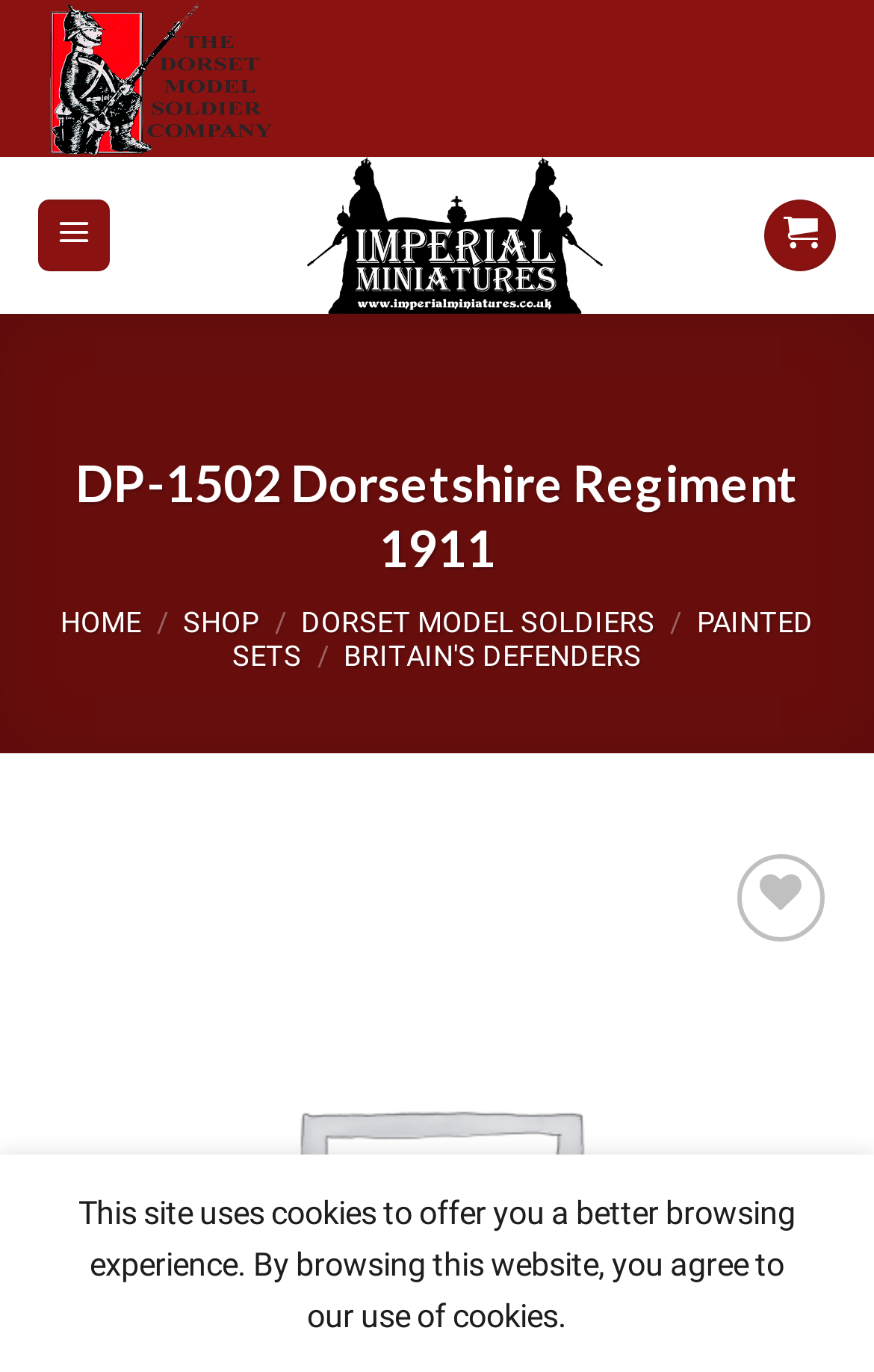Please locate the bounding box coordinates of the element that needs to be clicked to achieve the following instruction: "Go to January 2021". The coordinates should be four float numbers between 0 and 1, i.e., [left, top, right, bottom].

None